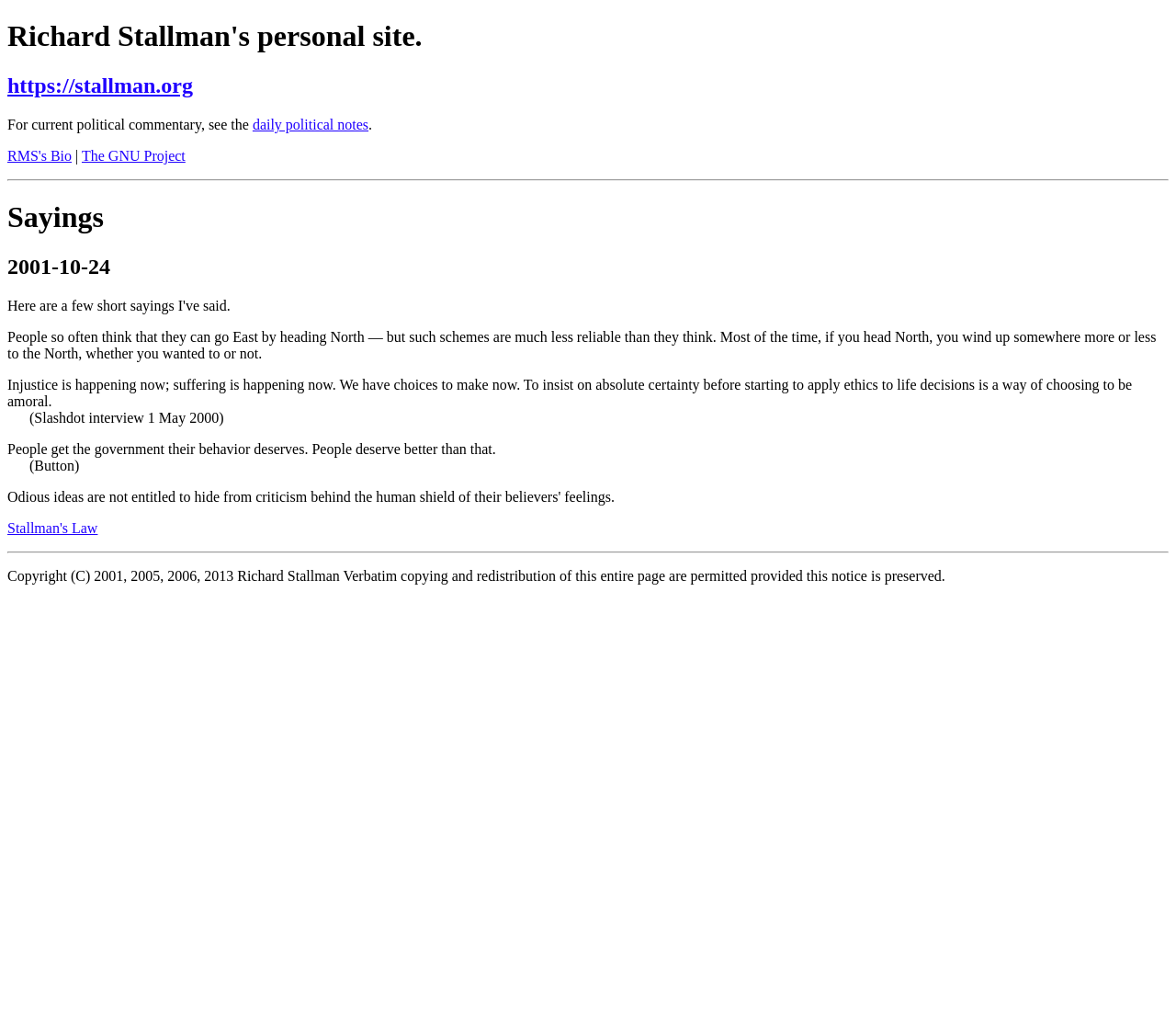Identify the first-level heading on the webpage and generate its text content.

Richard Stallman's personal site.